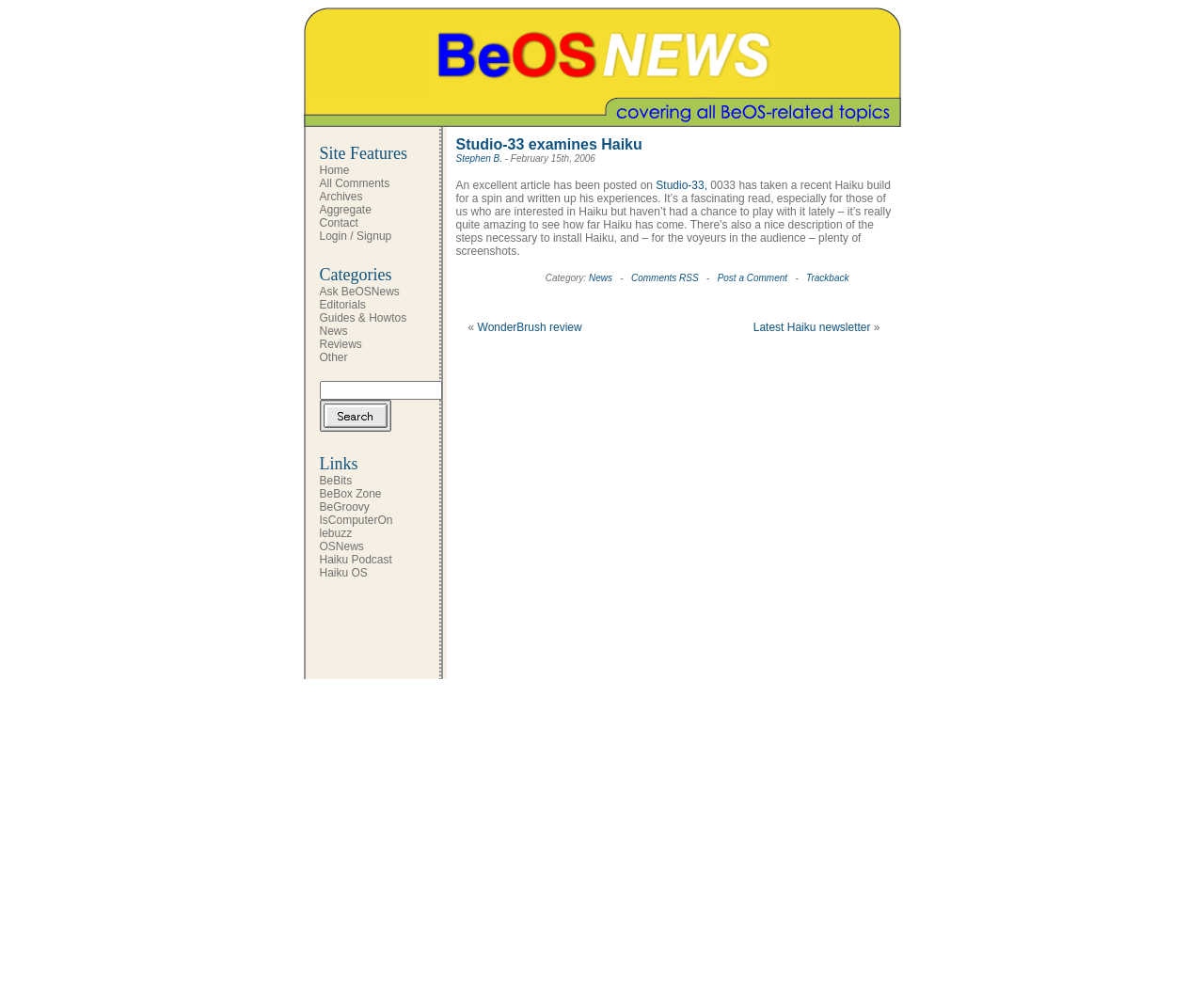Identify the bounding box coordinates of the part that should be clicked to carry out this instruction: "View the 'Latest Haiku newsletter'".

[0.626, 0.322, 0.723, 0.335]